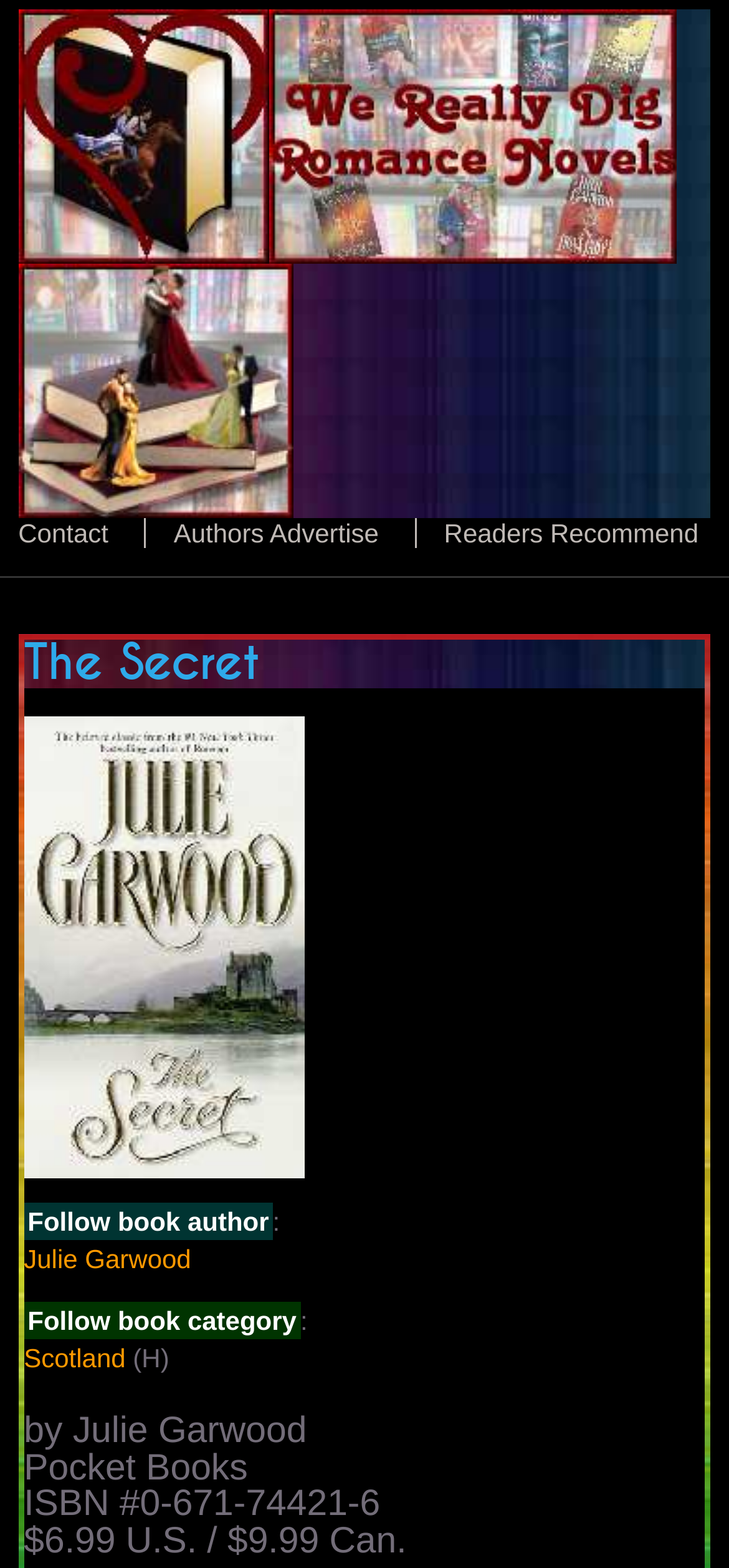Using the provided element description: "title="We Really Dig Romance Novels"", identify the bounding box coordinates. The coordinates should be four floats between 0 and 1 in the order [left, top, right, bottom].

[0.025, 0.067, 0.928, 0.264]